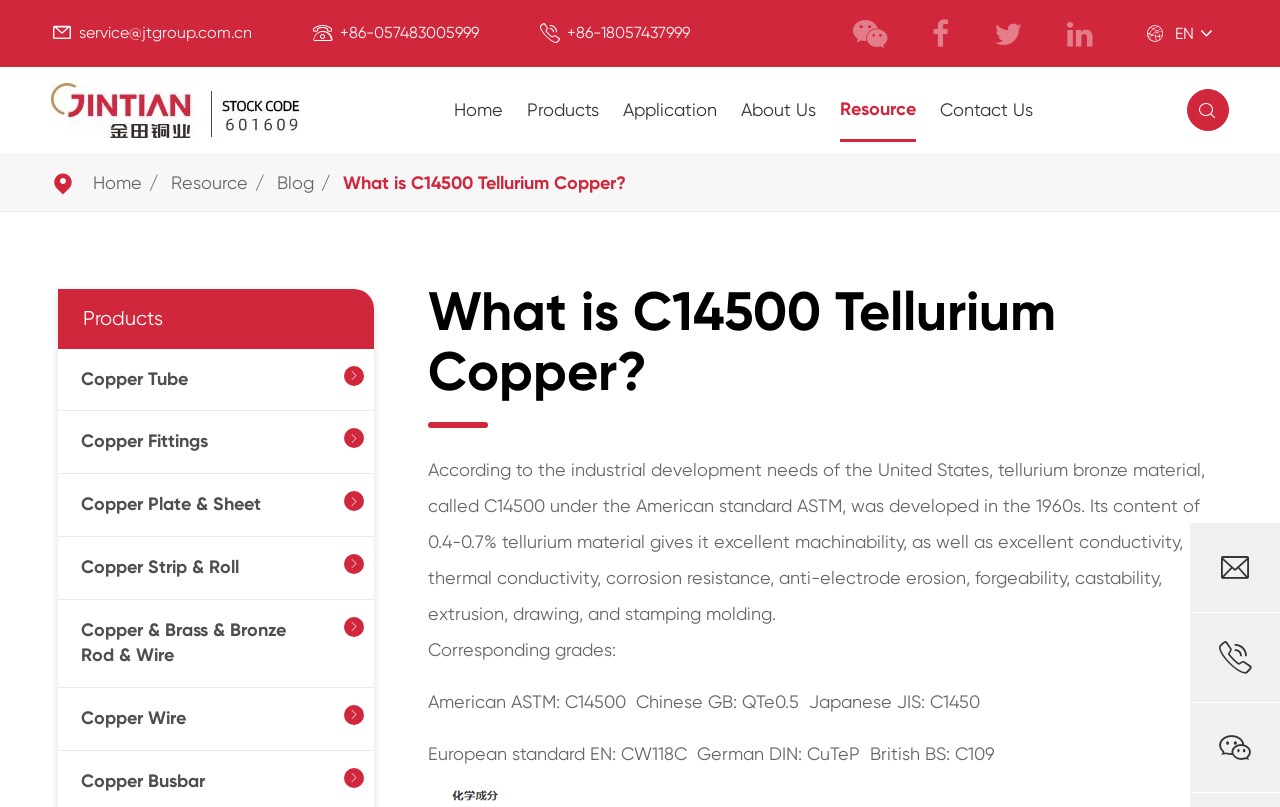Please extract and provide the main headline of the webpage.

What is C14500 Tellurium Copper?